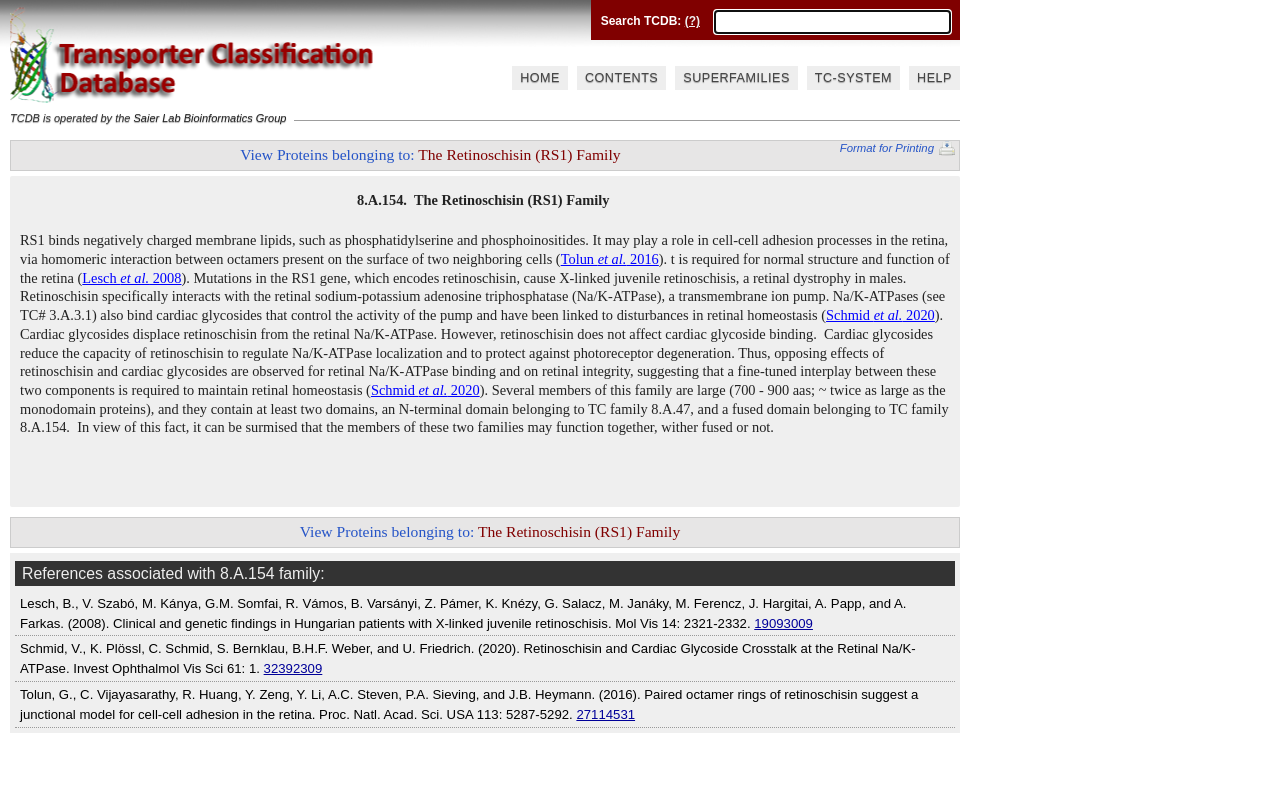Given the element description, predict the bounding box coordinates in the format (top-left x, top-left y, bottom-right x, bottom-right y), using floating point numbers between 0 and 1: Home

[0.4, 0.082, 0.444, 0.112]